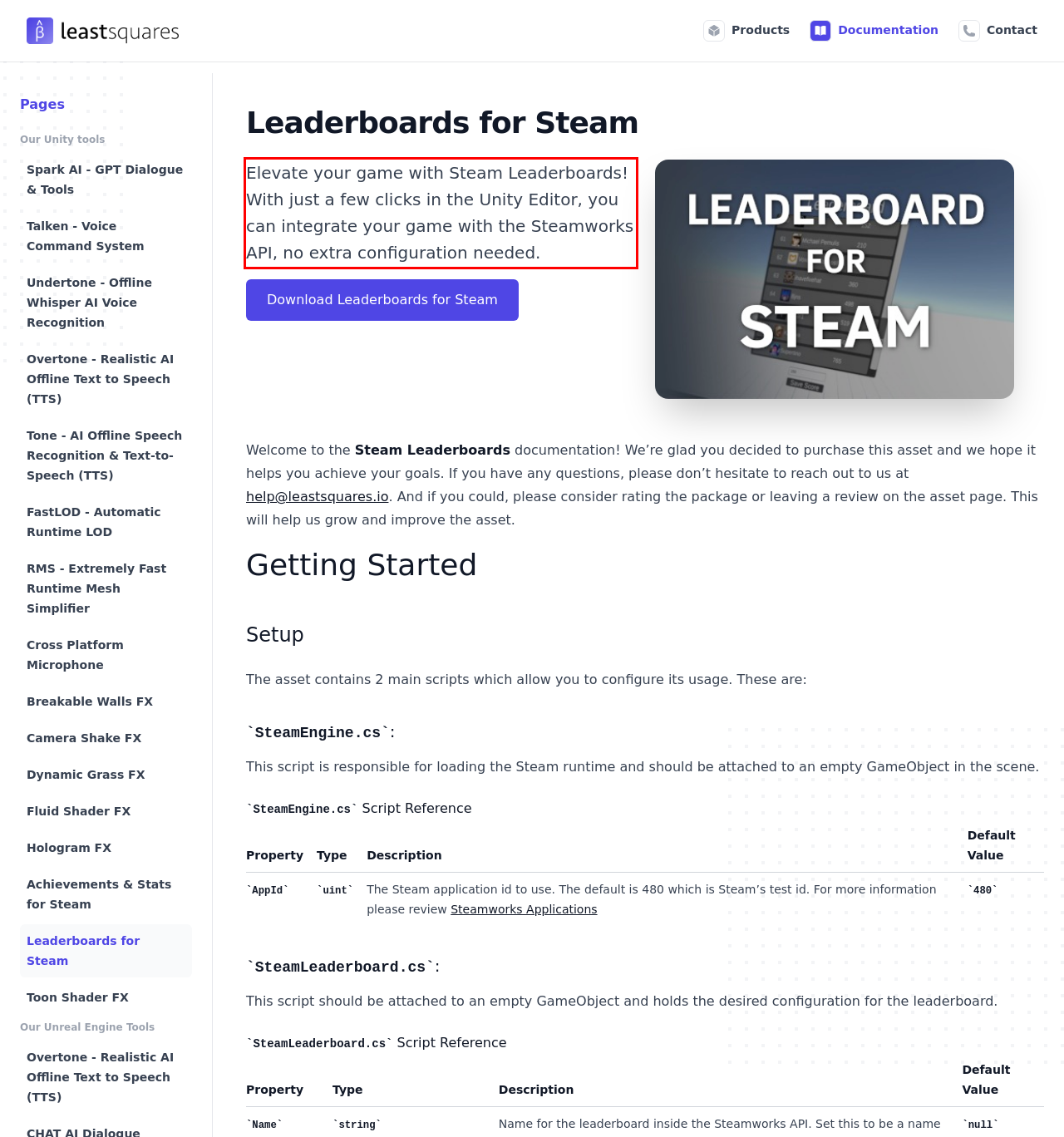Please identify the text within the red rectangular bounding box in the provided webpage screenshot.

Elevate your game with Steam Leaderboards! With just a few clicks in the Unity Editor, you can integrate your game with the Steamworks API, no extra configuration needed.